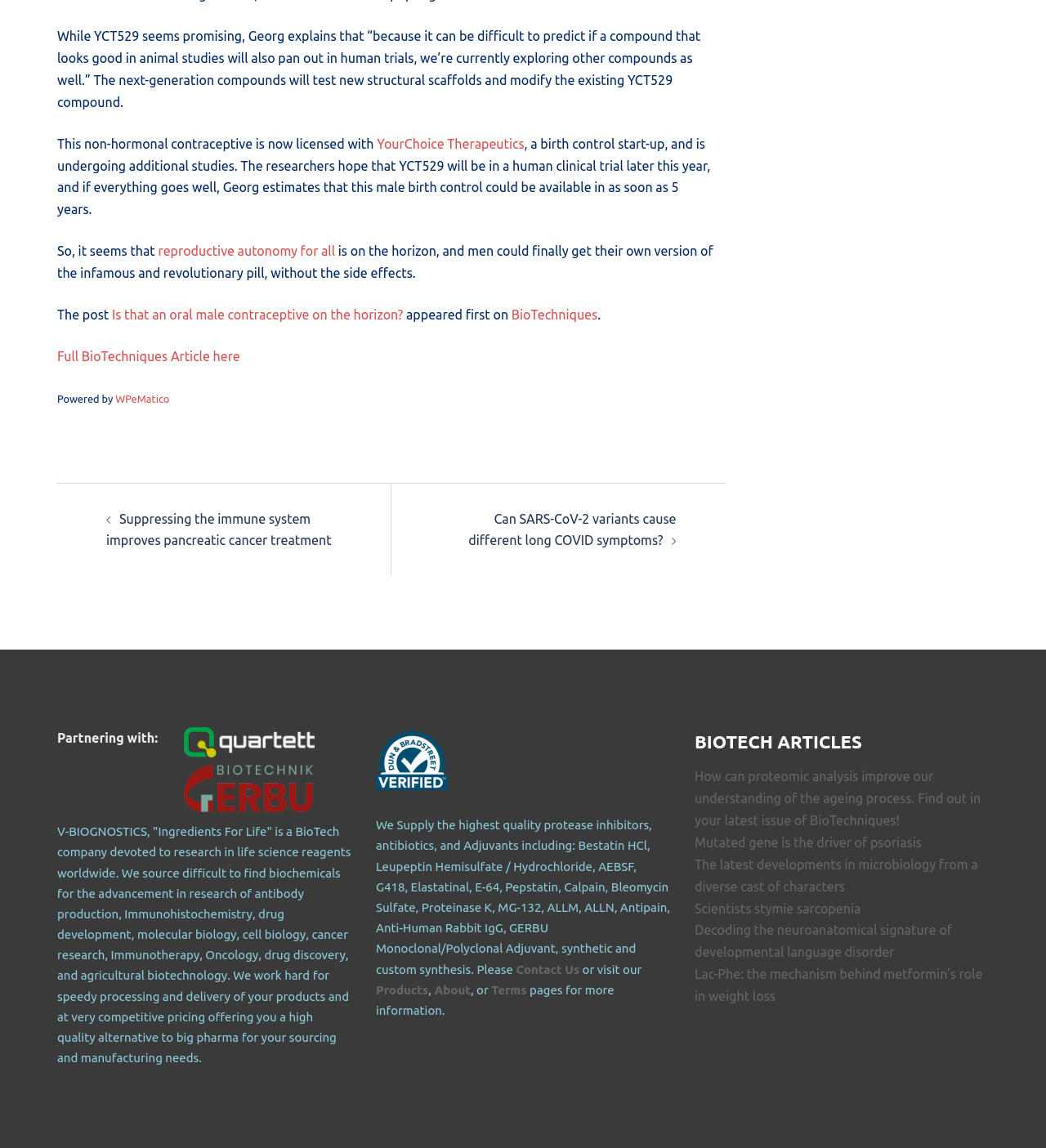Determine the bounding box coordinates for the area that should be clicked to carry out the following instruction: "Click on the link to read the full BioTechniques article".

[0.055, 0.304, 0.23, 0.317]